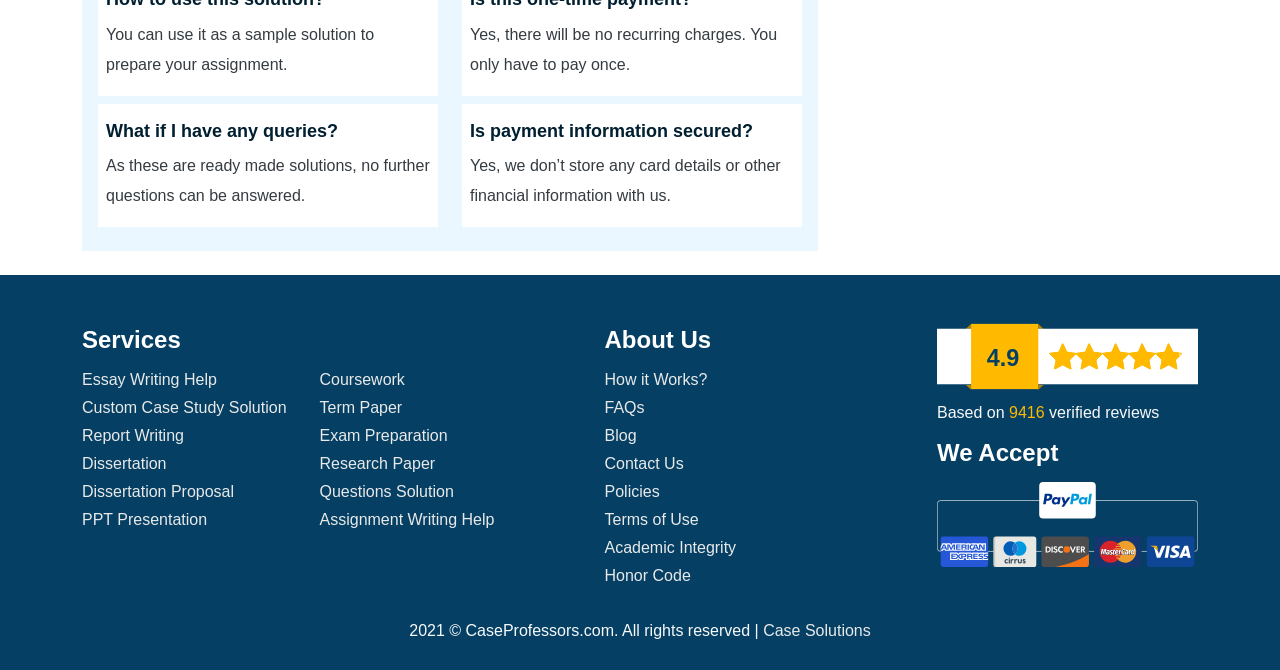Please specify the bounding box coordinates for the clickable region that will help you carry out the instruction: "Click on Case Solutions".

[0.596, 0.929, 0.68, 0.954]